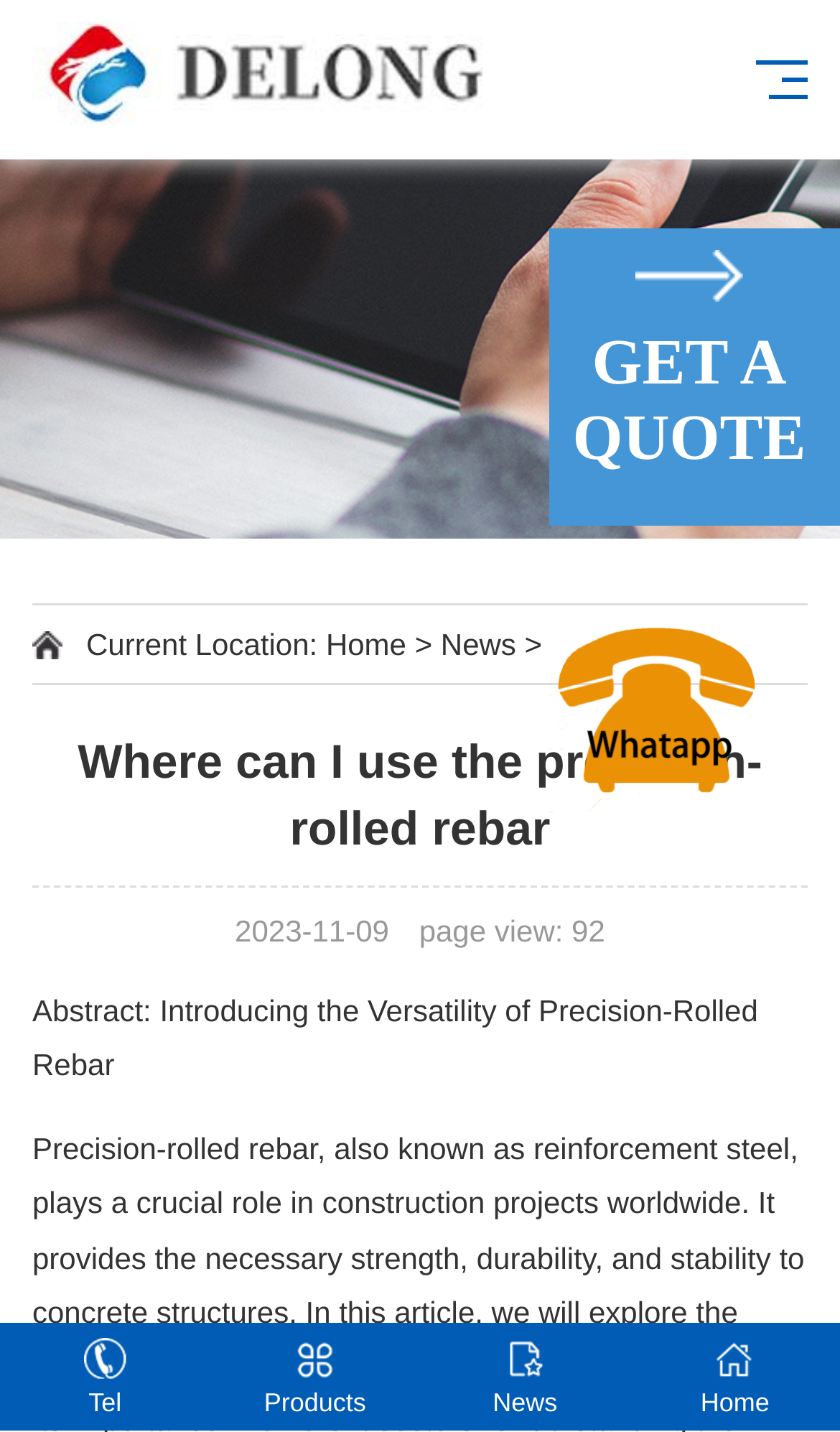What is the date of this article?
Please provide a comprehensive answer based on the contents of the image.

I found the answer by looking at the bottom of the page, where it says '2023-11-09', which indicates the date this article was published.